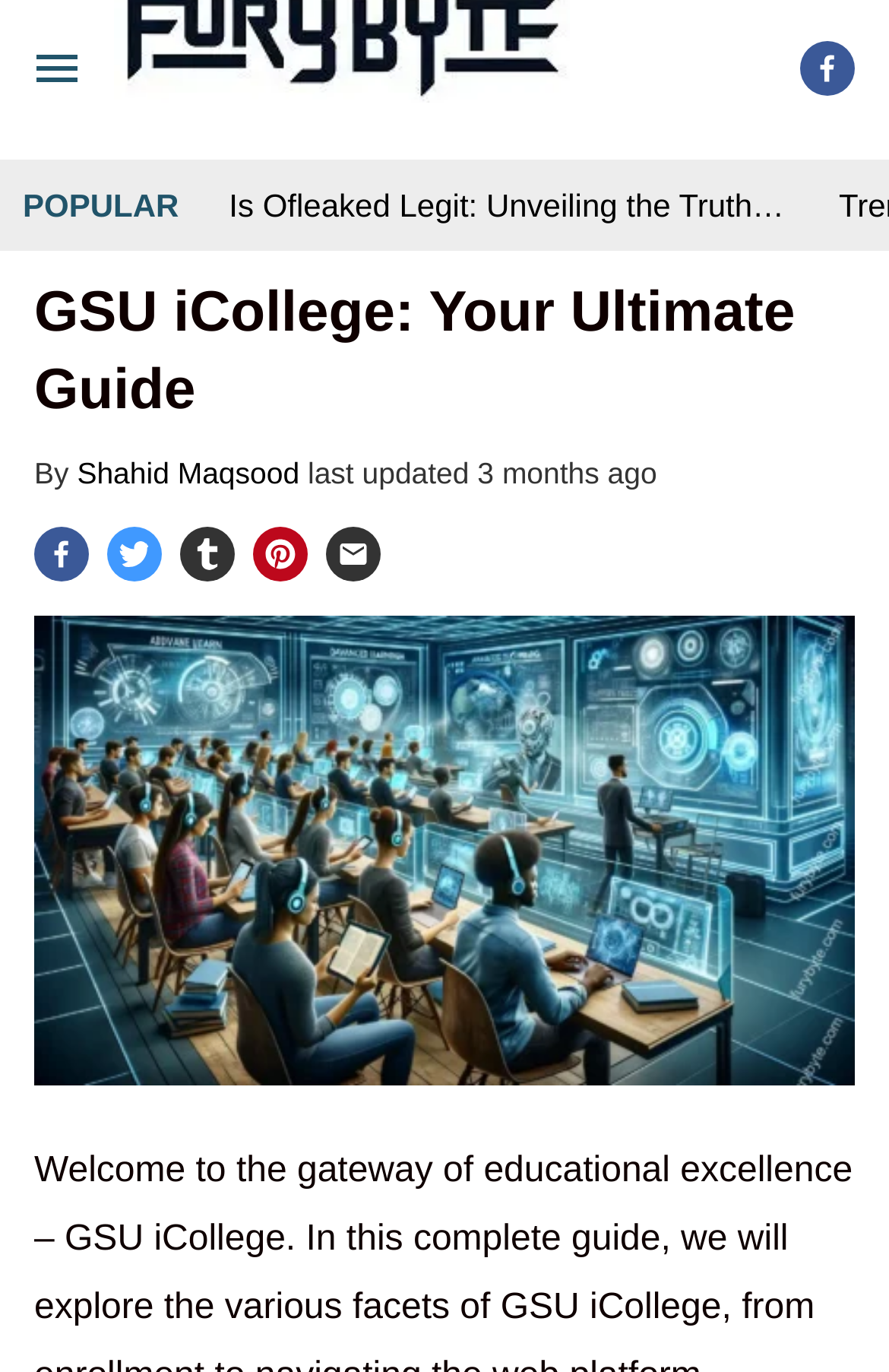What is the text of the popular link?
Please ensure your answer to the question is detailed and covers all necessary aspects.

I found the popular link section, which has a link with the text 'Is Ofleaked Legit: Unveiling the Truth in 2024'.